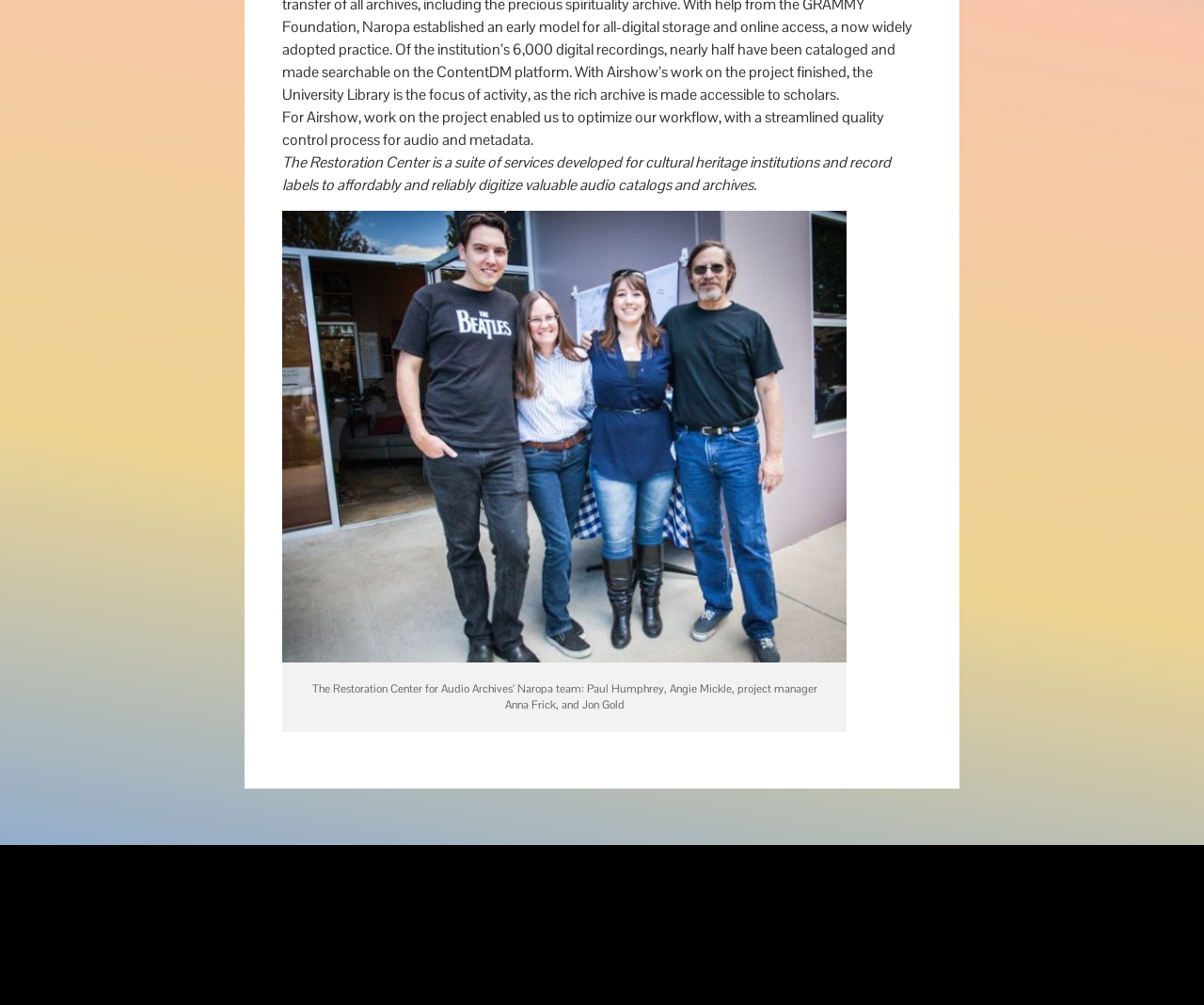What is the name of the project mentioned?
Answer the question with just one word or phrase using the image.

Airshow